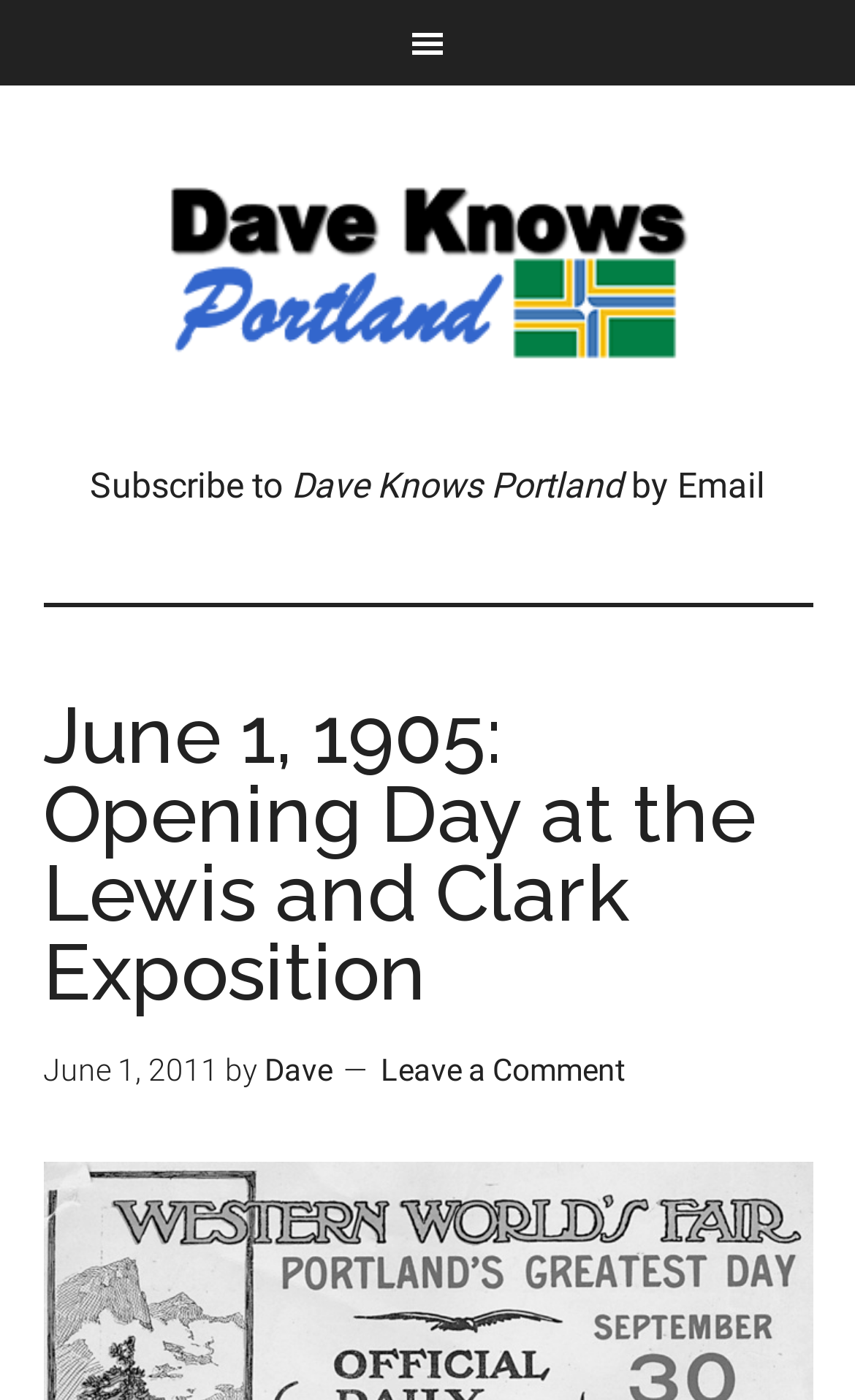What is the name of the website?
Look at the screenshot and provide an in-depth answer.

I found the name of the website by looking at the link element at the top of the page, which contains the text 'Dave Knows Portland'.